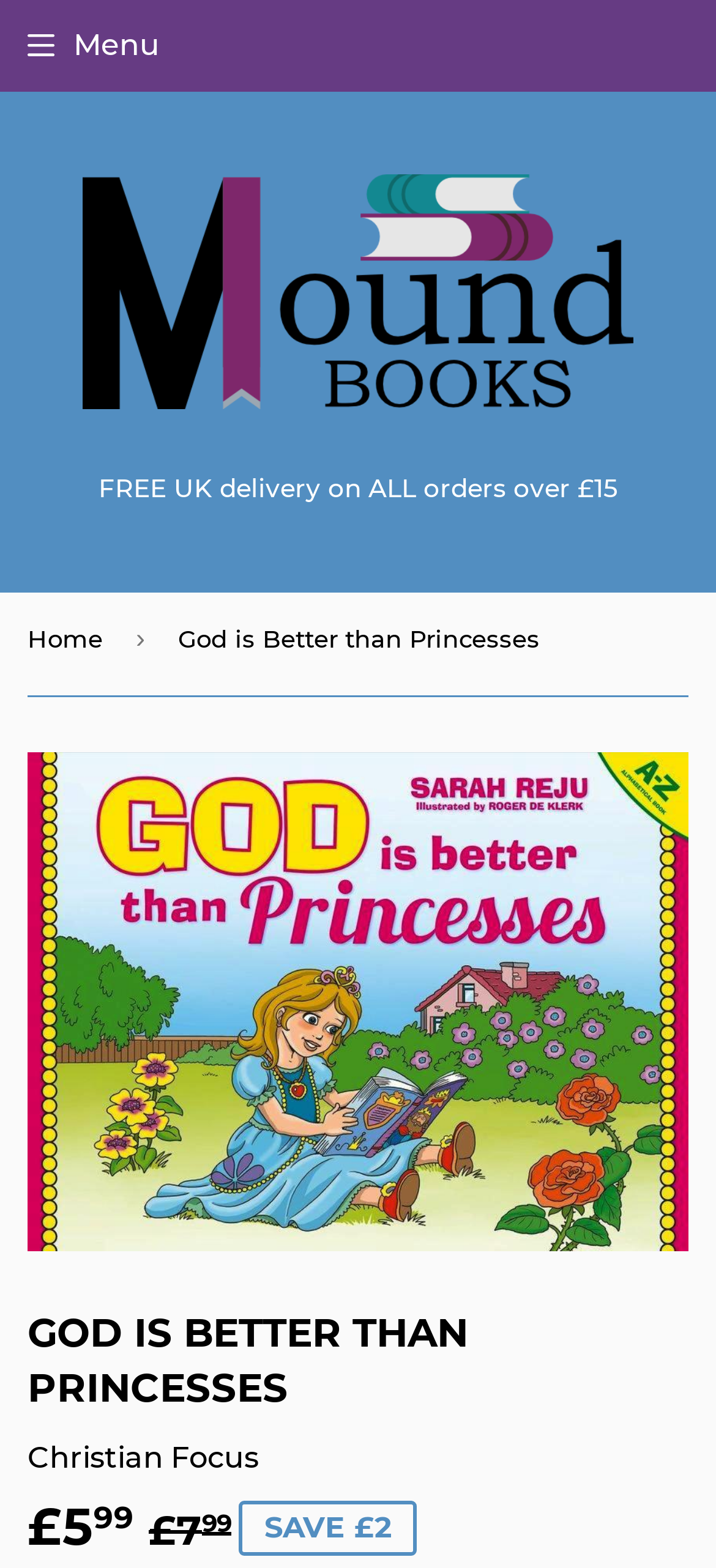What is the minimum order value for free UK delivery?
Please give a well-detailed answer to the question.

The webpage has a static text element that says 'FREE UK delivery on ALL orders over £15', which indicates that the minimum order value for free UK delivery is £15.